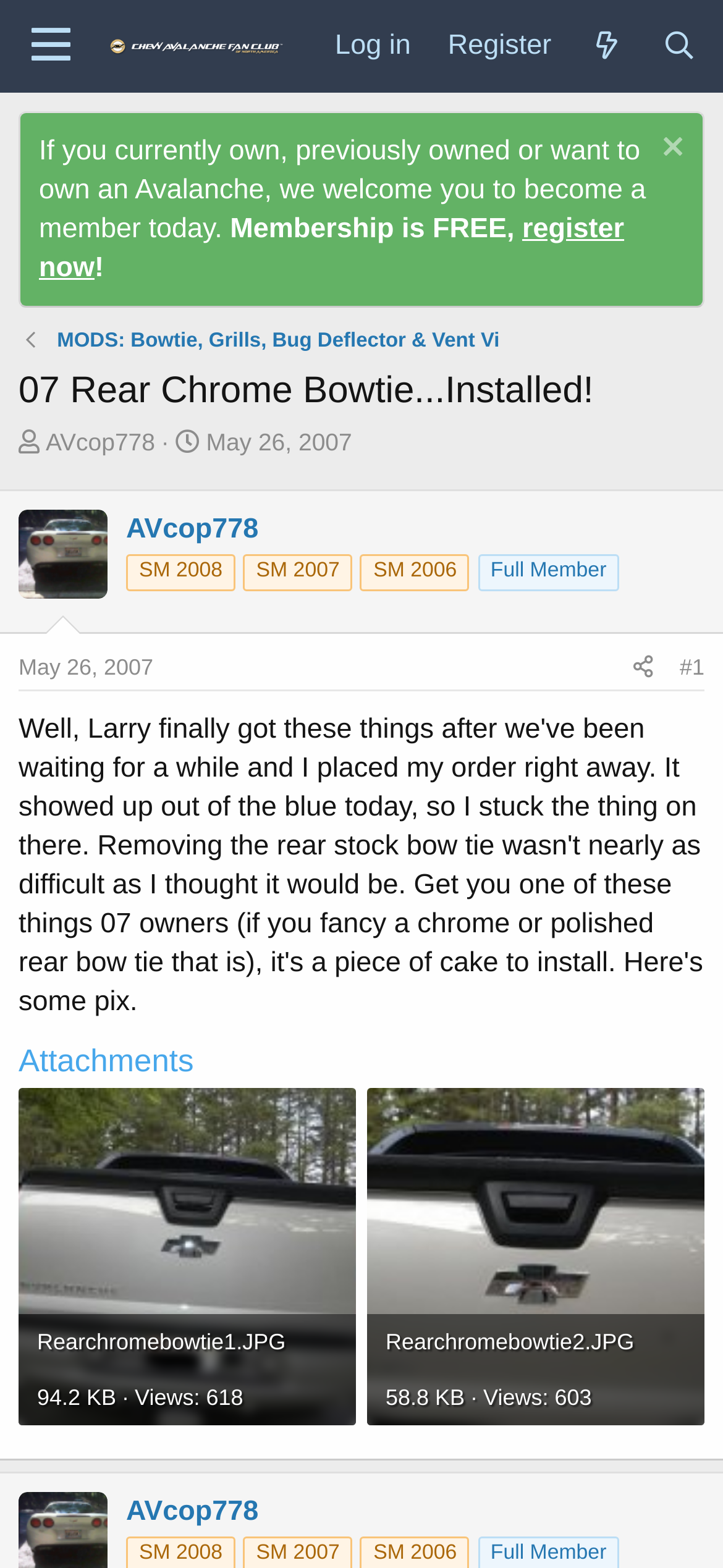Locate the bounding box coordinates of the region to be clicked to comply with the following instruction: "Download the attachment 'Rearchromebowtie1.JPG'". The coordinates must be four float numbers between 0 and 1, in the form [left, top, right, bottom].

[0.026, 0.694, 0.492, 0.909]